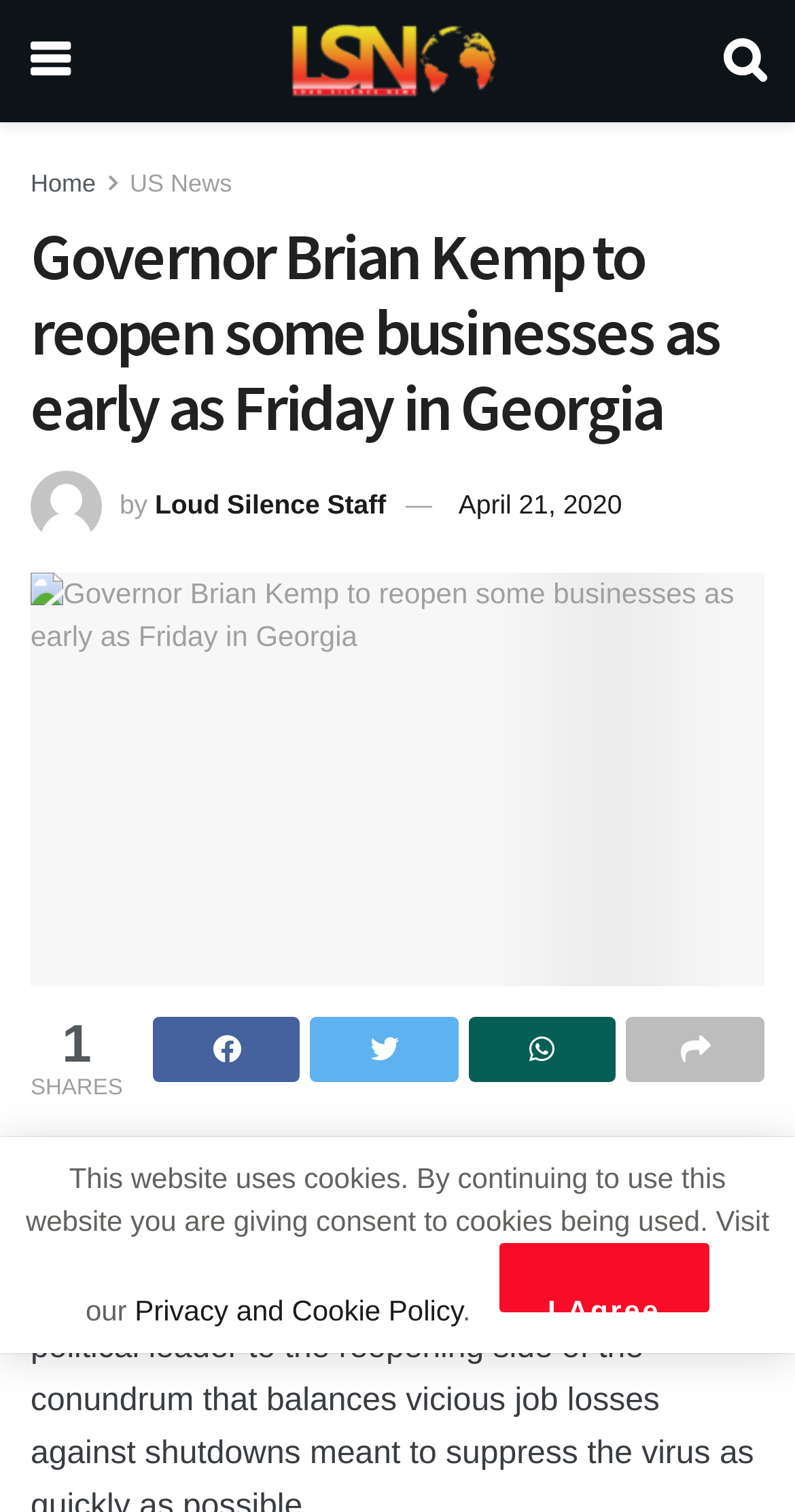Generate a thorough explanation of the webpage's elements.

The webpage is an article from Loud Silence News, with the title "Governor Brian Kemp to reopen some businesses as early as Friday in Georgia". At the top left, there is a small icon and a link to the news website. On the top right, there is a search icon and a link to the "Home" and "US News" sections. 

Below the title, there is an image of the author, Loud Silence Staff, with their name and the date of the article, April 21, 2020. The main content of the article is a large block of text, which discusses the reopening decision of Governor Brian Kemp. 

On the bottom left, there are social media sharing links, including Facebook, Twitter, LinkedIn, and Email. Below these links, there is a notice about the website's use of cookies, with a link to the Privacy and Cookie Policy. A button to agree to the policy is located at the bottom right.